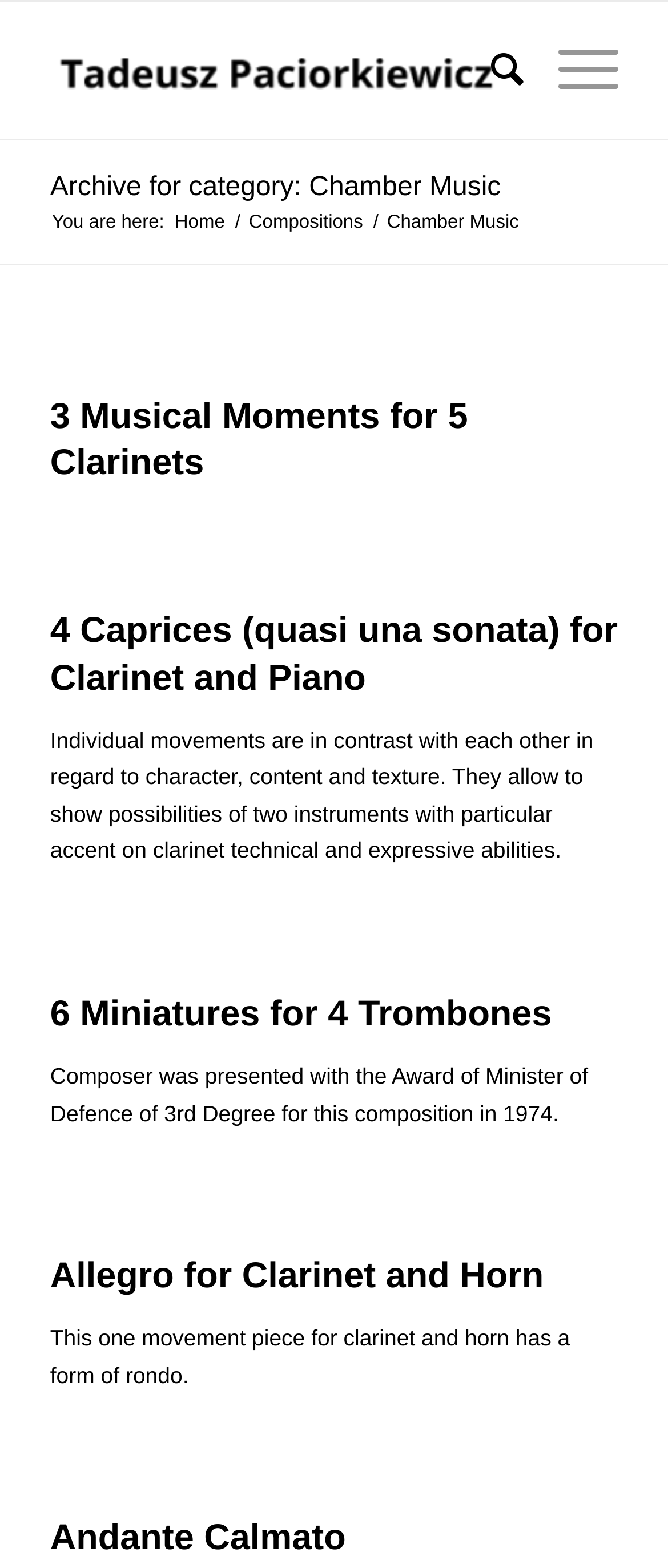Elaborate on the information and visuals displayed on the webpage.

The webpage is about Chamber Music by Tadeusz Paciorkiewicz. At the top, there is a layout table with a link to Tadeusz Paciorkiewicz, accompanied by an image of the same name. To the right of this, there are two menu items: "Search" and "Menu". 

Below this, there is a heading that reads "Archive for category: Chamber Music". Underneath this heading, there is a link with the same text. 

To the right of the heading, there is a breadcrumb navigation section that starts with "You are here:" and includes links to "Home", "Compositions", and "Chamber Music", separated by forward slashes. 

The main content of the page is divided into four sections, each containing a heading and a brief description. The headings are "3 Musical Moments for 5 Clarinets", "4 Caprices (quasi una sonata) for Clarinet and Piano", "6 Miniatures for 4 Trombones", and "Allegro for Clarinet and Horn", respectively. Each section also includes a link to the corresponding composition. The descriptions provide additional information about each composition, such as the character and content of the music, and any notable awards or recognition received.